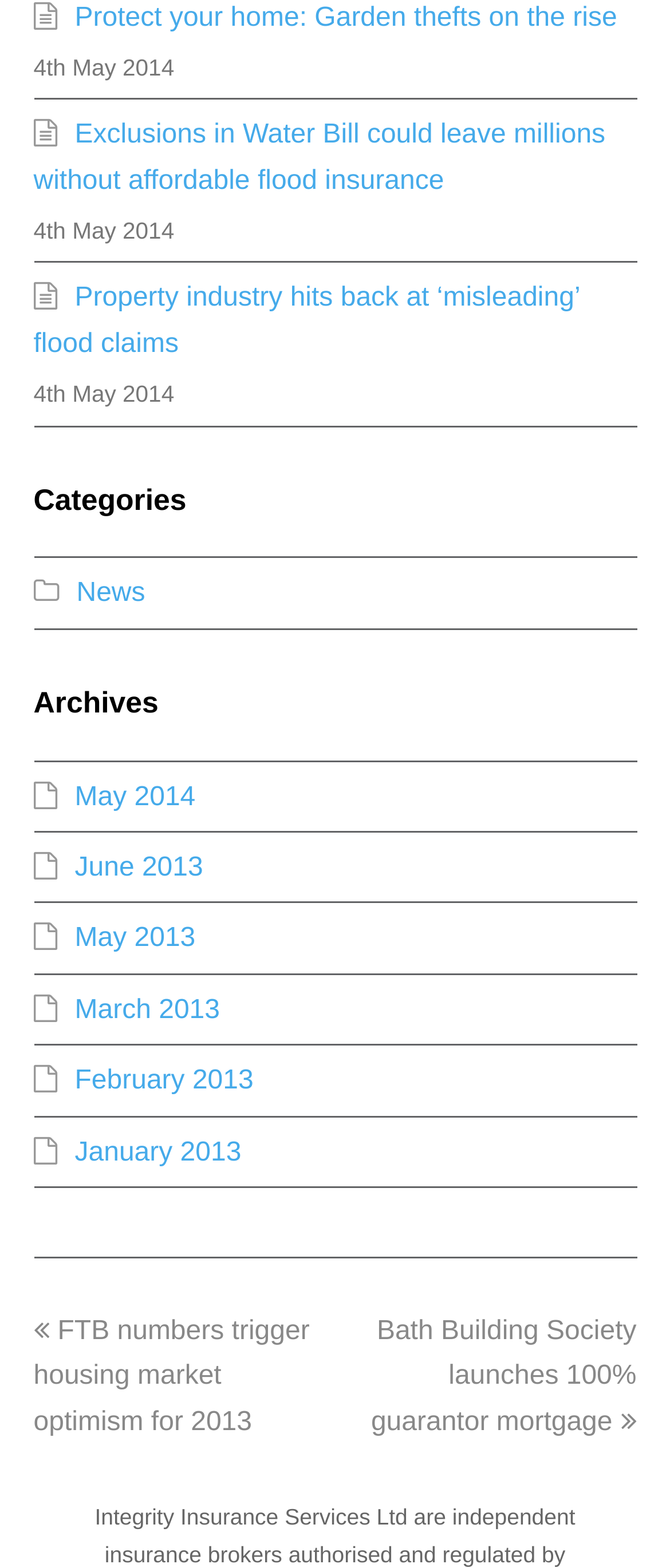How many links are there in the categories section? Using the information from the screenshot, answer with a single word or phrase.

3